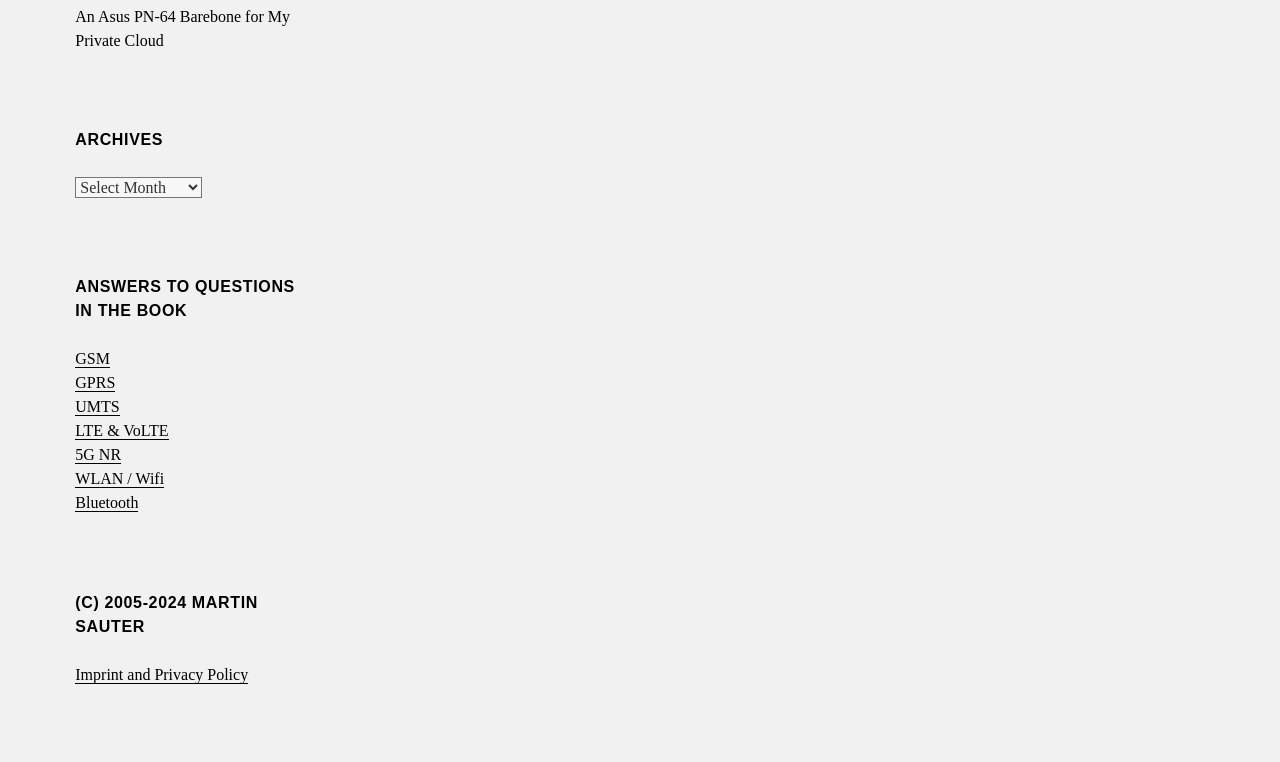Provide a single word or phrase answer to the question: 
What is the purpose of the link Imprint and Privacy Policy?

To access legal information